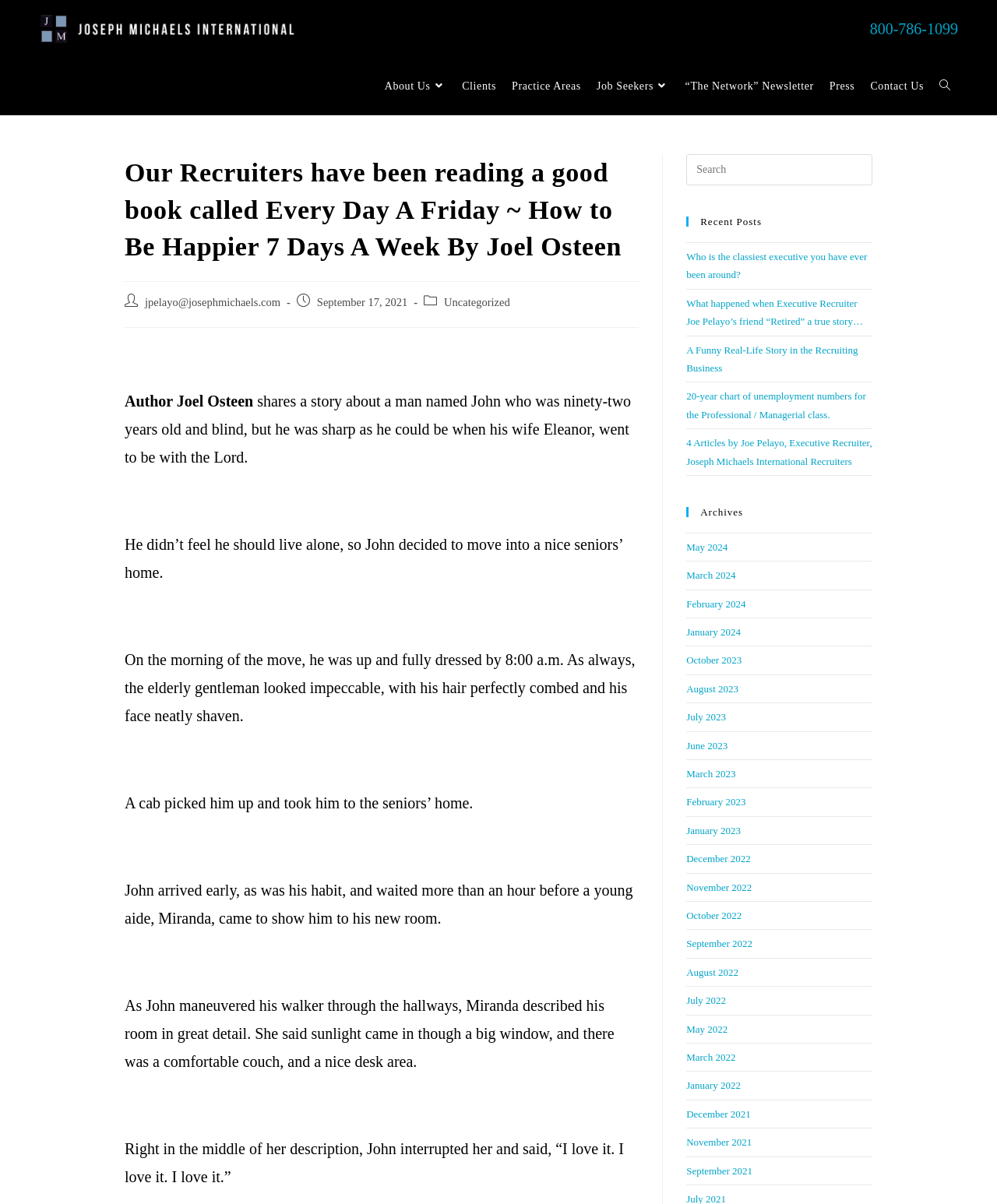What is the name of the book mentioned?
Using the image, respond with a single word or phrase.

Every Day A Friday